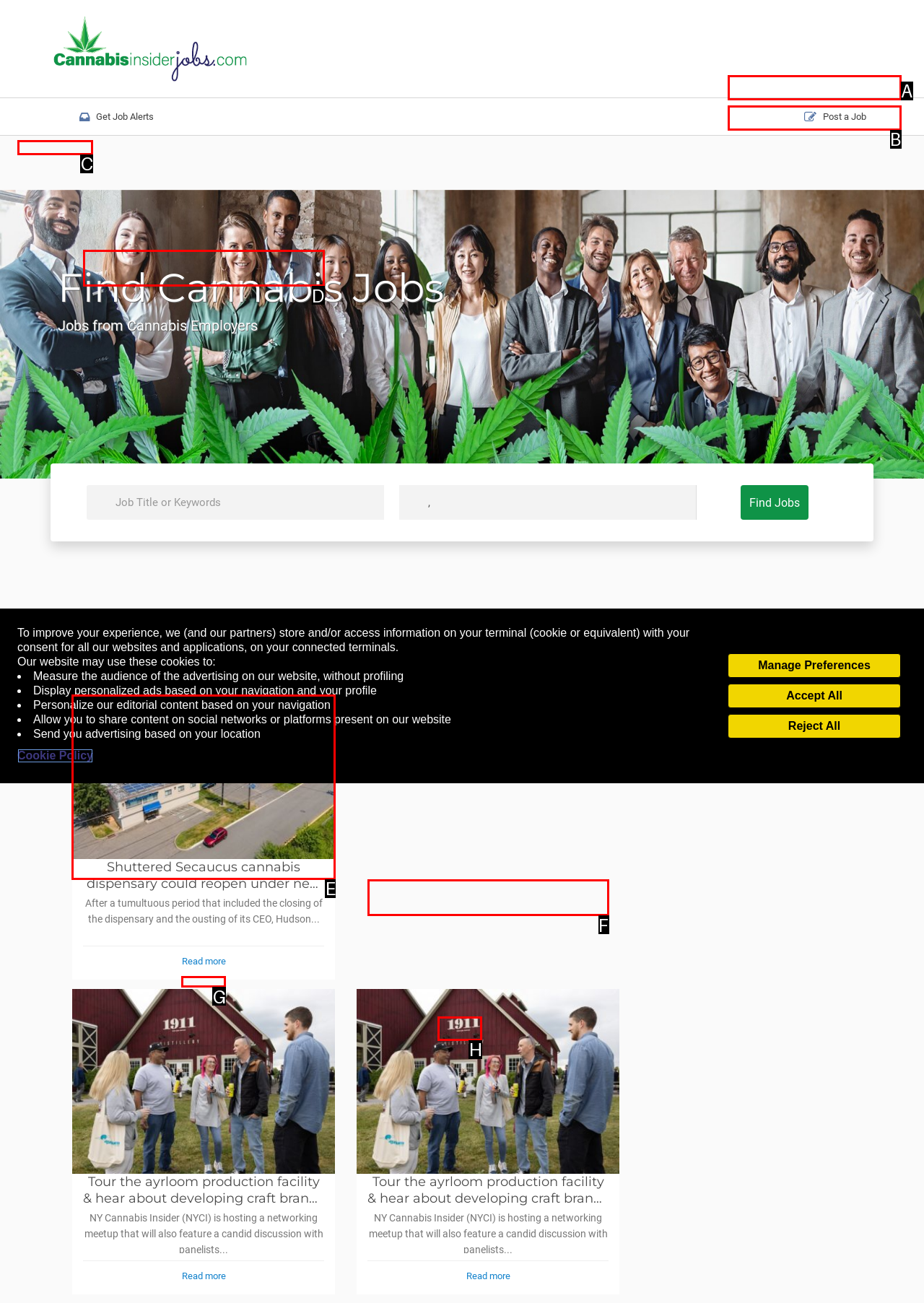For the task "Learn about cannabis tax reform bill", which option's letter should you click? Answer with the letter only.

E